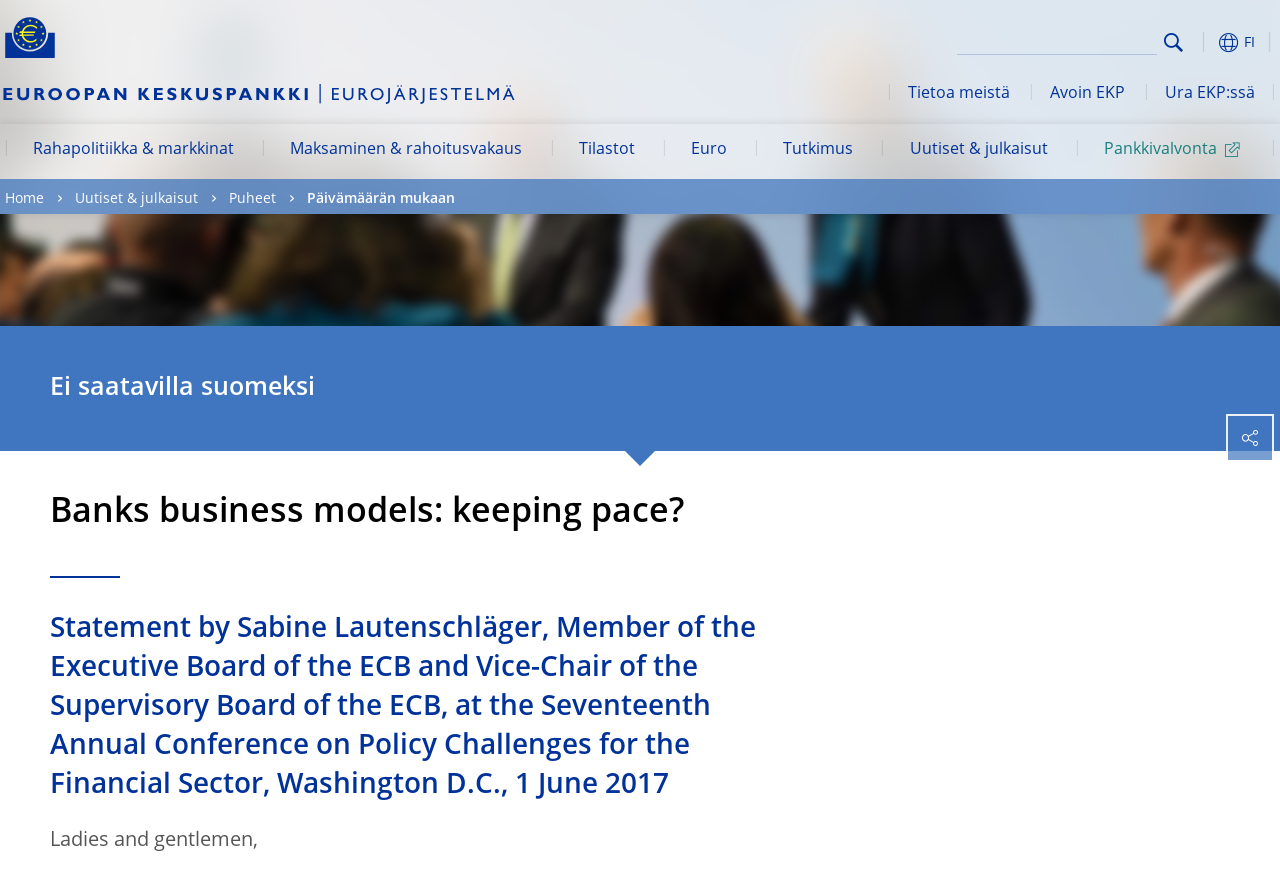Given the element description Avoin EKP, predict the bounding box coordinates for the UI element in the webpage screenshot. The format should be (top-left x, top-left y, bottom-right x, bottom-right y), and the values should be between 0 and 1.

[0.805, 0.077, 0.895, 0.14]